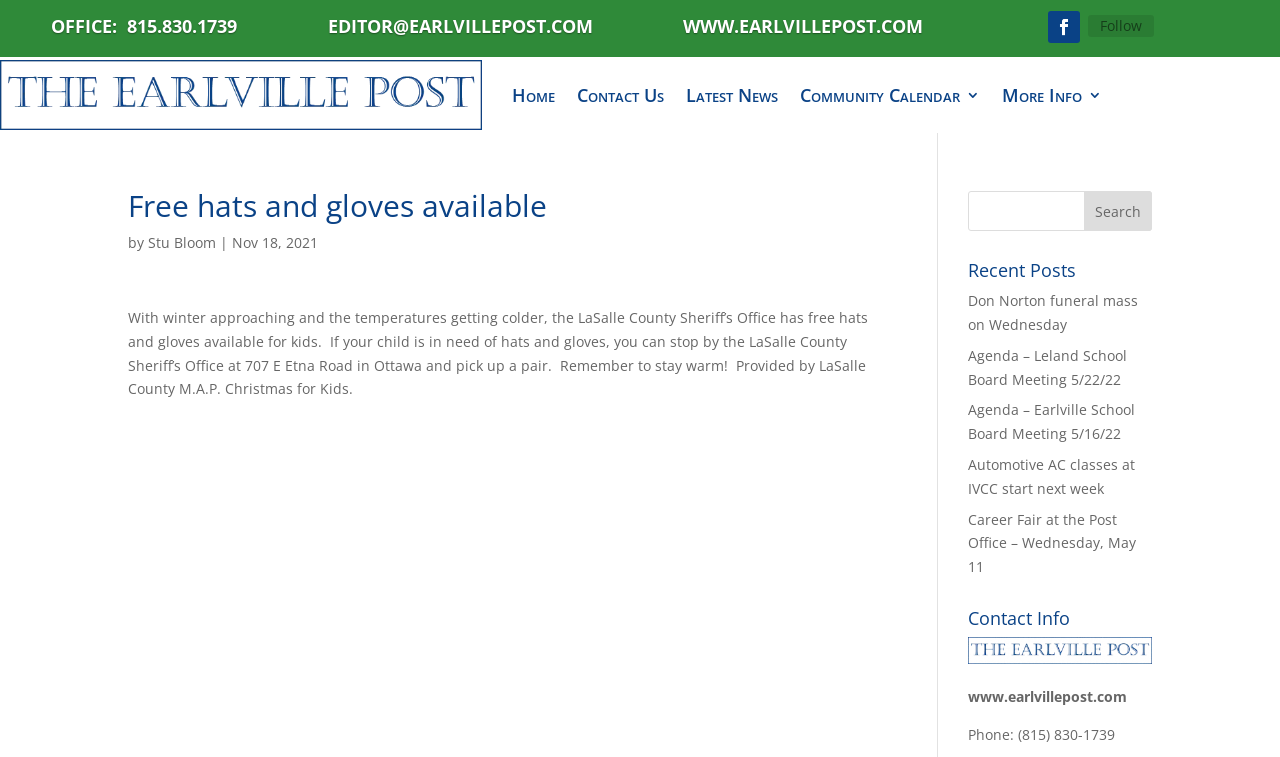What is the office phone number?
Look at the image and respond with a one-word or short-phrase answer.

(815) 830-1739